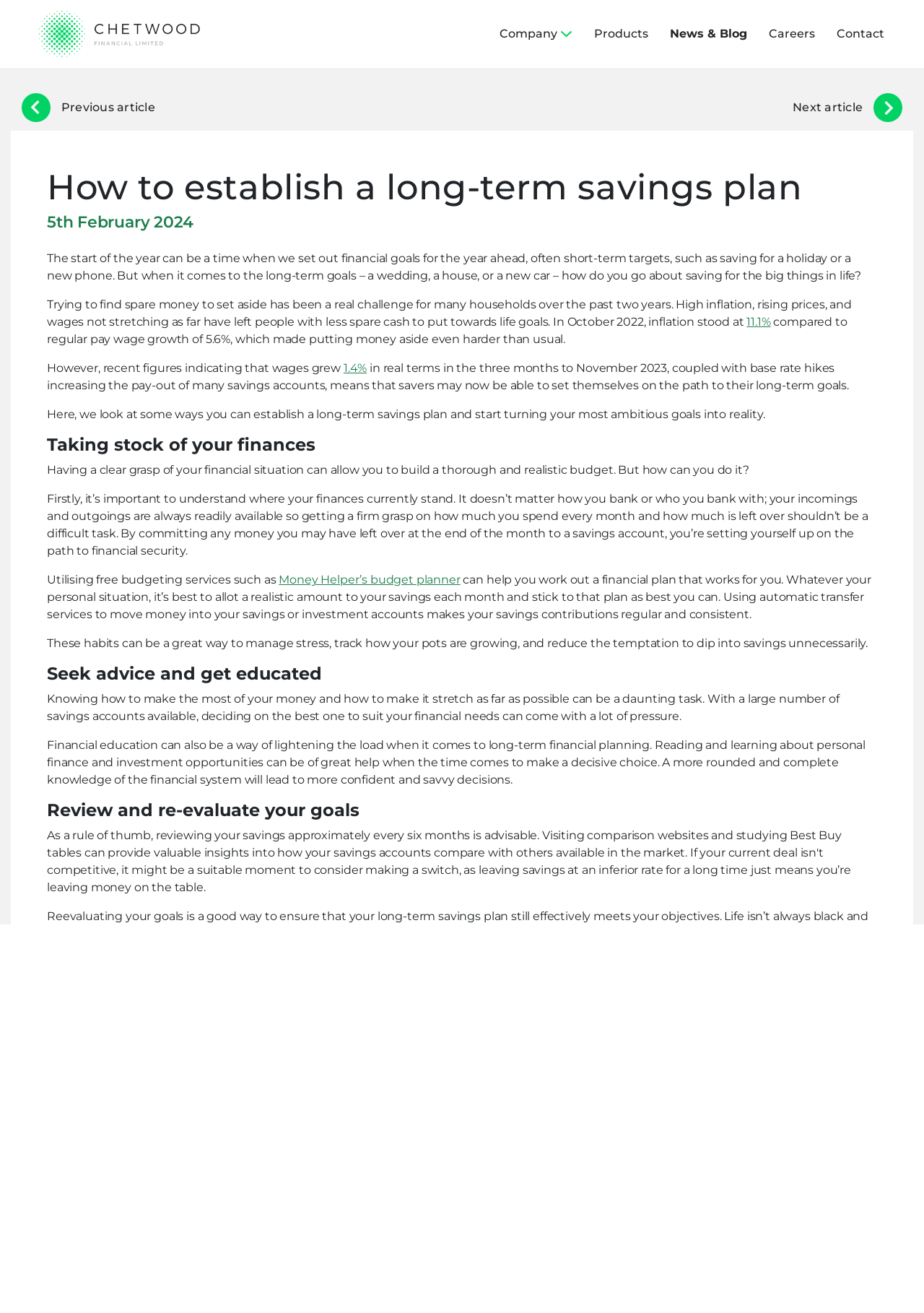Using the elements shown in the image, answer the question comprehensively: What is the ideal time to consider savings opportunities?

According to the article, now is the ideal time to consider savings opportunities due to the recent signs in the economic market being positive, with inflation under control and the Bank of England holding interest rates.